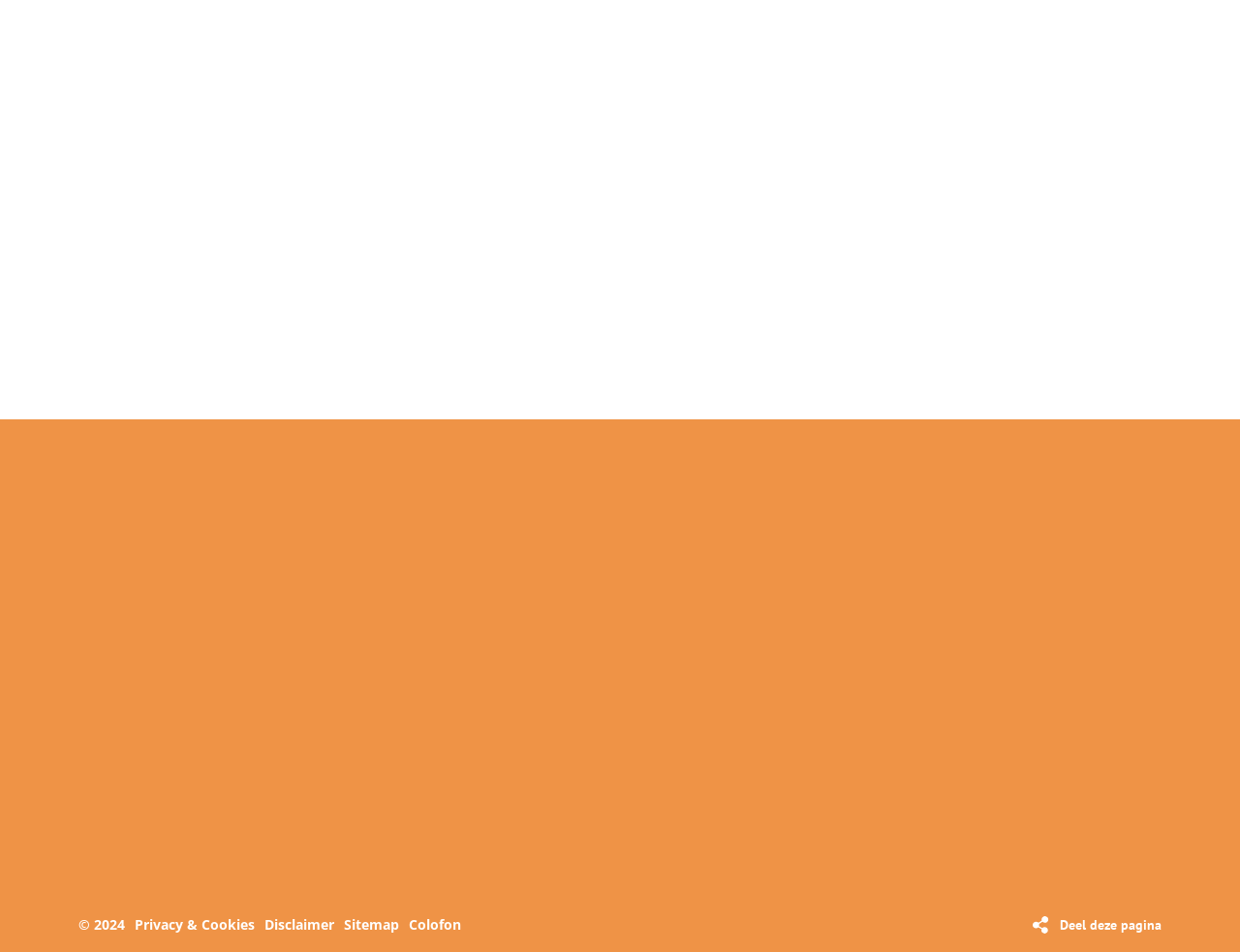How many elements are there at the bottom of the webpage?
Please answer the question with a detailed and comprehensive explanation.

There are six elements at the bottom of the webpage, which are the copyright text, four links, and a button.